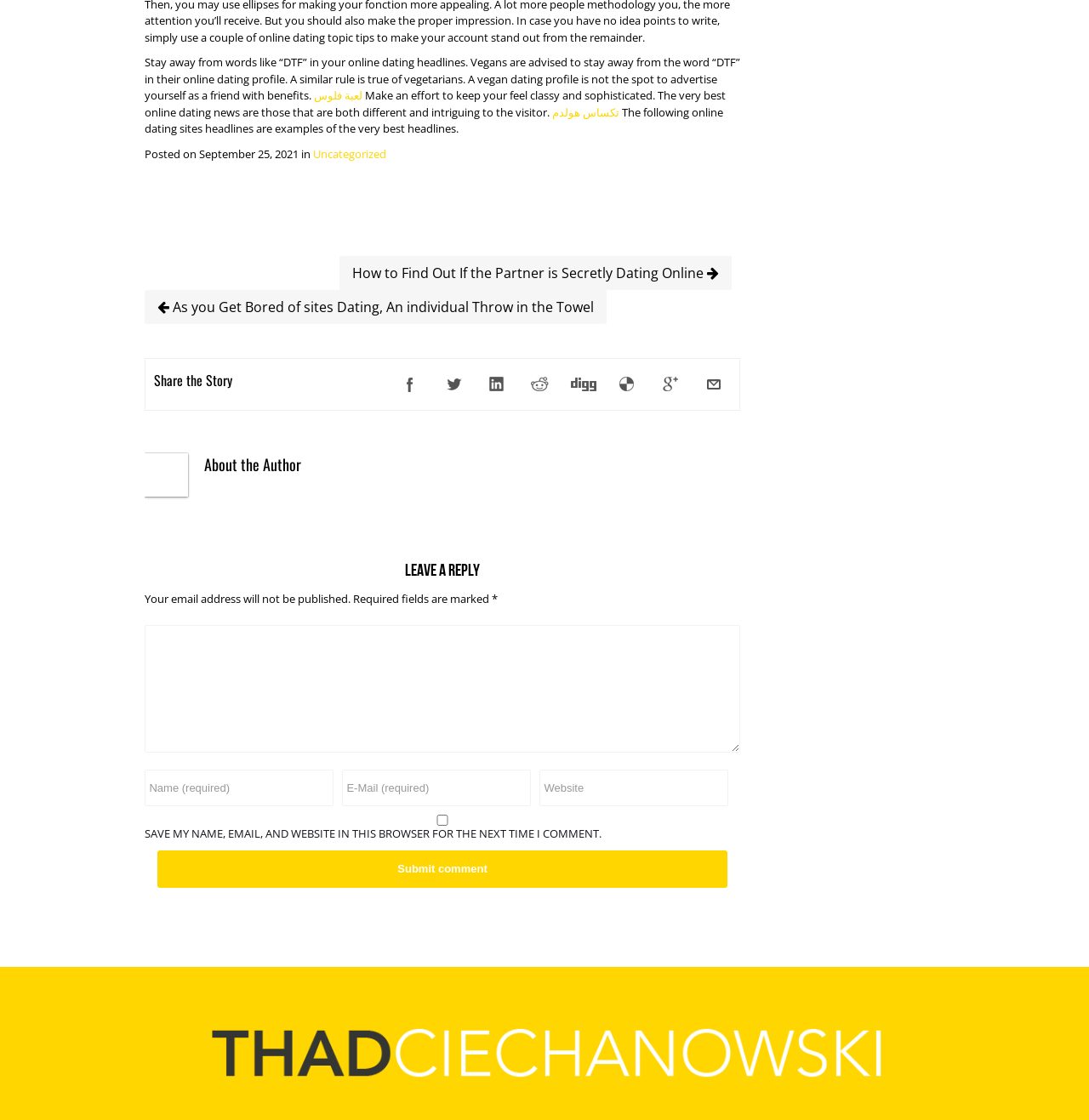Determine the bounding box coordinates of the clickable element to complete this instruction: "Explore property renovations". Provide the coordinates in the format of four float numbers between 0 and 1, [left, top, right, bottom].

None